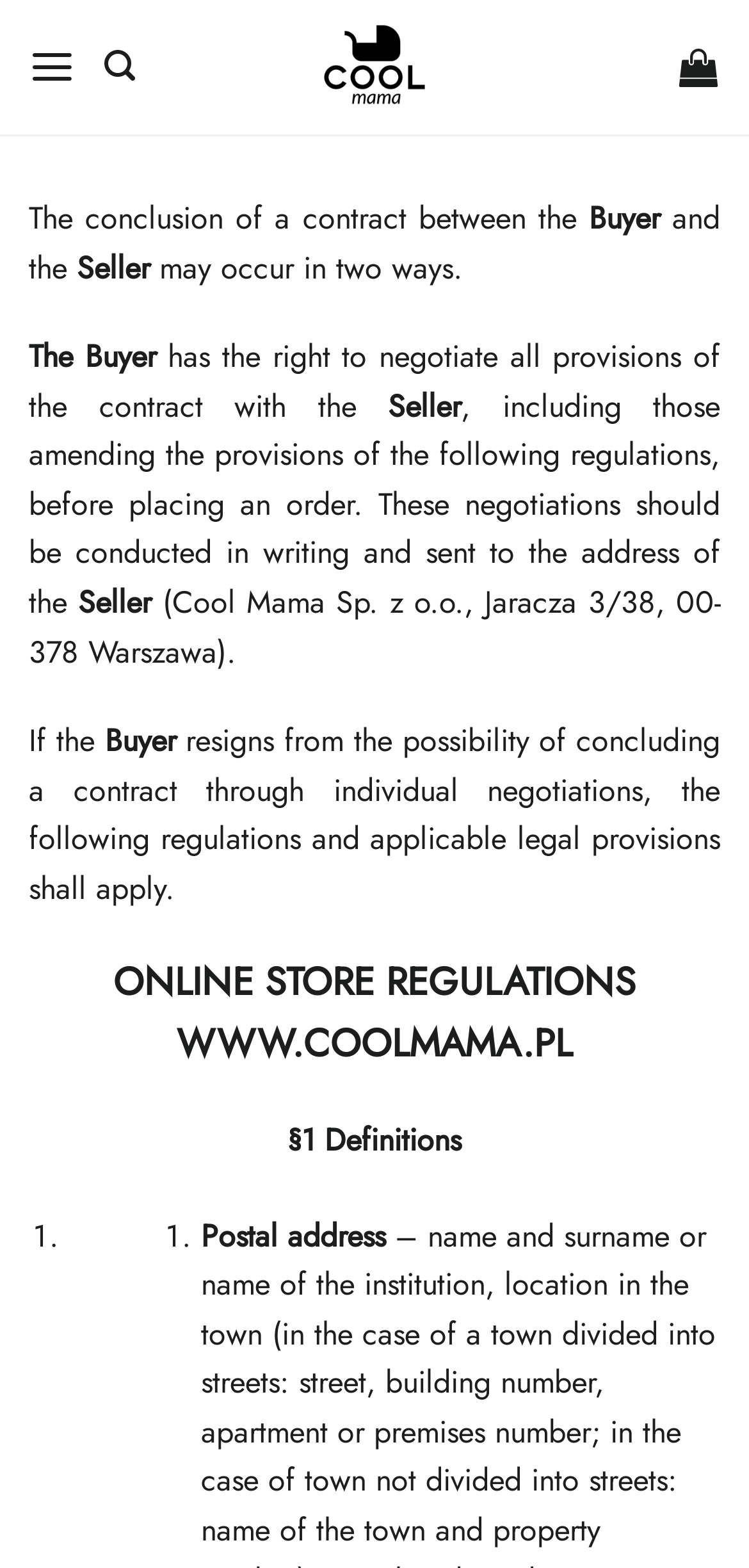What is the section title below the main text?
Respond to the question with a single word or phrase according to the image.

ONLINE STORE REGULATIONS